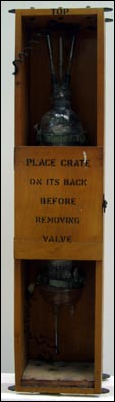Elaborate on the various elements present in the image.

The image depicts a vintage high power half wave rectifier, known as the NU29, housed within a sturdy wooden box. The box features a clear instructional message engraved on it: "PLACE CRATE ON ITS BACK BEFORE REMOVING VALVE," emphasizing the care required in handling this delicate equipment. The top of the box is labeled with the word "TOP," indicating the proper orientation for transport and use. Inside the box, the rectifier is securely positioned, demonstrating the meticulous design intended to protect high voltage components during carriage. The craftsmanship of the wooden box reflects the historical significance and engineering considerations of such high voltage valves, which were critical in their time for applications requiring reliable performance.